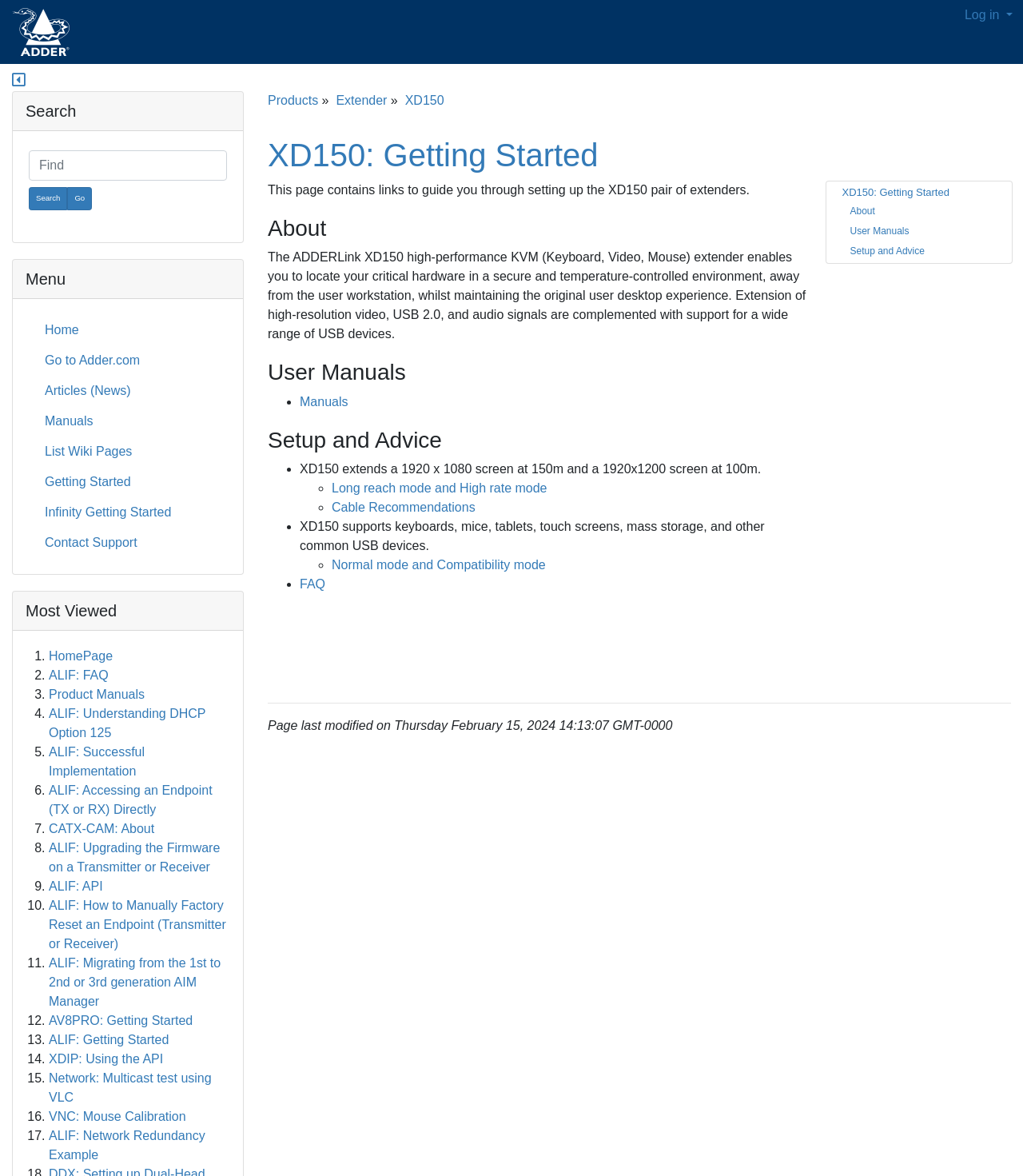Bounding box coordinates should be in the format (top-left x, top-left y, bottom-right x, bottom-right y) and all values should be floating point numbers between 0 and 1. Determine the bounding box coordinate for the UI element described as: parent_node: Setup and Advice

[0.432, 0.364, 0.464, 0.385]